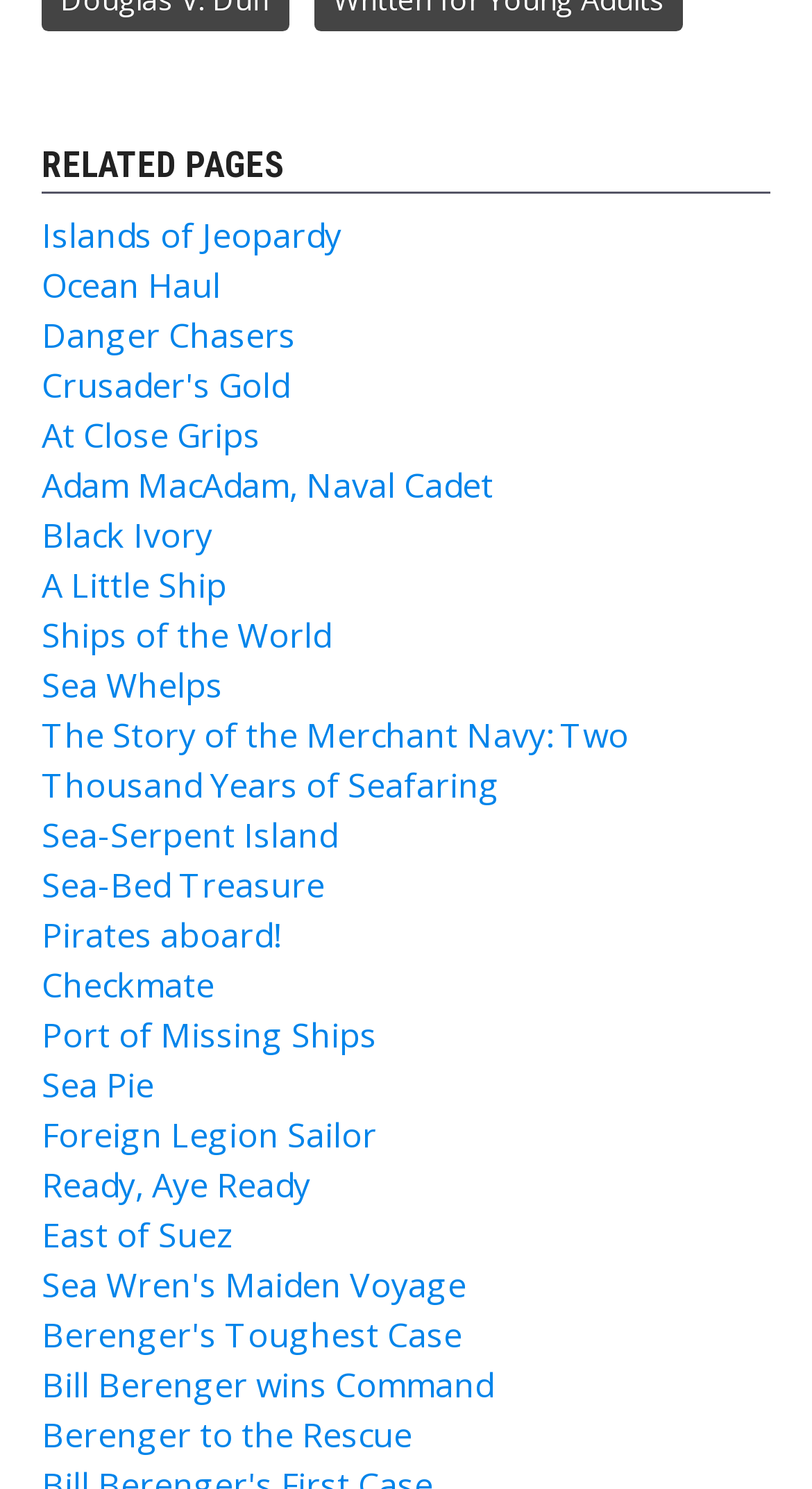Using the description: "Adam MacAdam, Naval Cadet", determine the UI element's bounding box coordinates. Ensure the coordinates are in the format of four float numbers between 0 and 1, i.e., [left, top, right, bottom].

[0.051, 0.31, 0.608, 0.341]